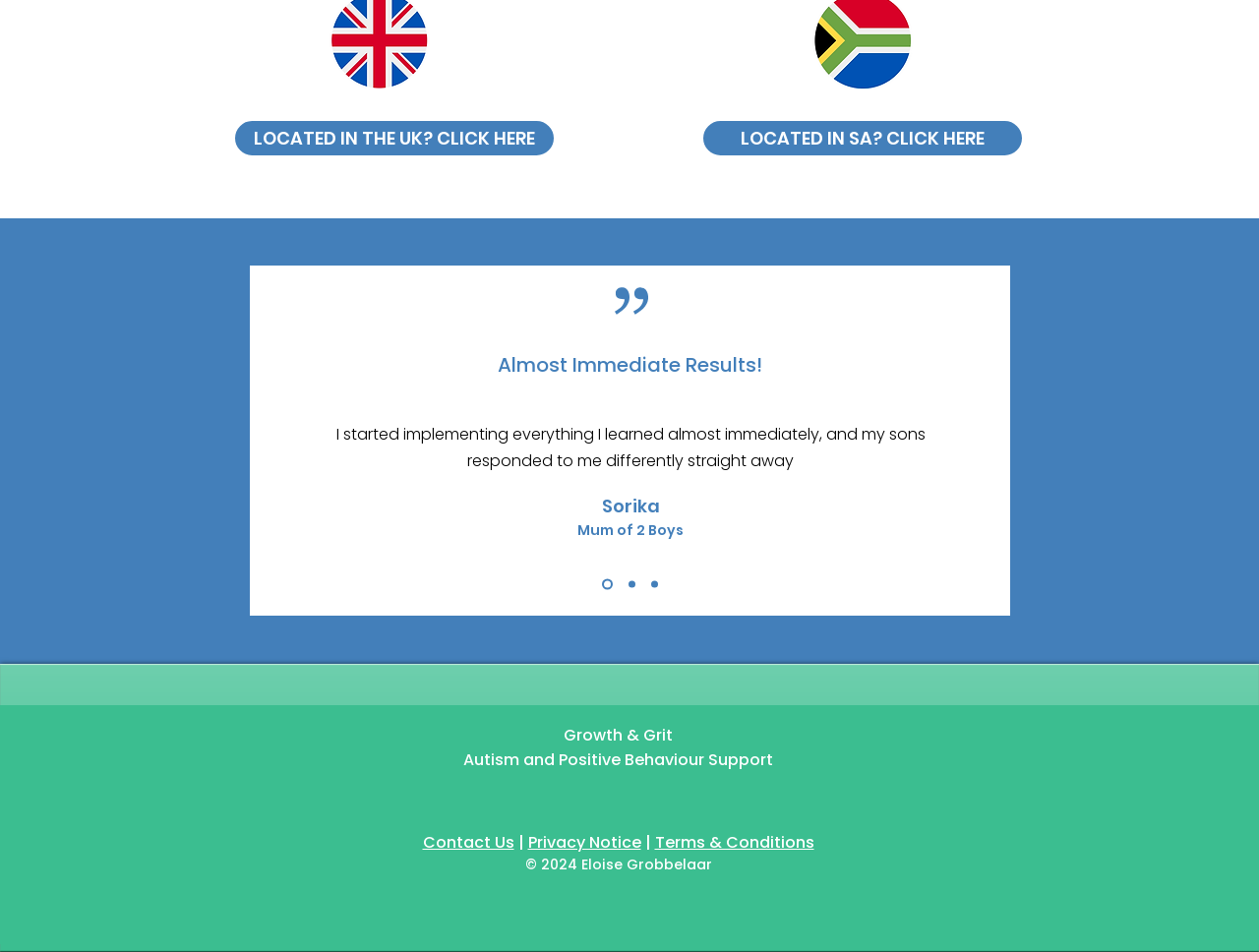Give a short answer using one word or phrase for the question:
What is the text on the first link?

LOCATED IN THE UK? CLICK HERE